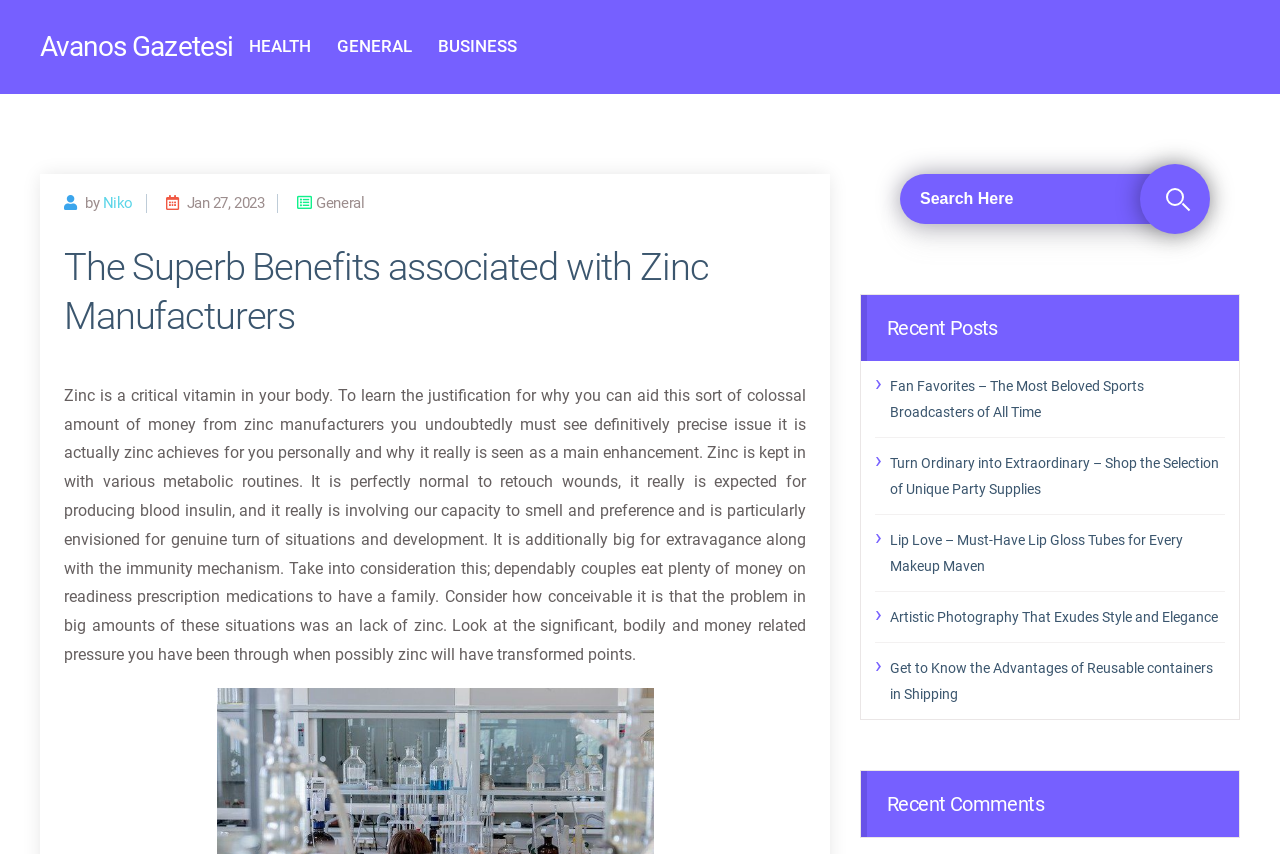Please identify the bounding box coordinates of the clickable region that I should interact with to perform the following instruction: "Click on the HEALTH link". The coordinates should be expressed as four float numbers between 0 and 1, i.e., [left, top, right, bottom].

[0.195, 0.016, 0.243, 0.093]